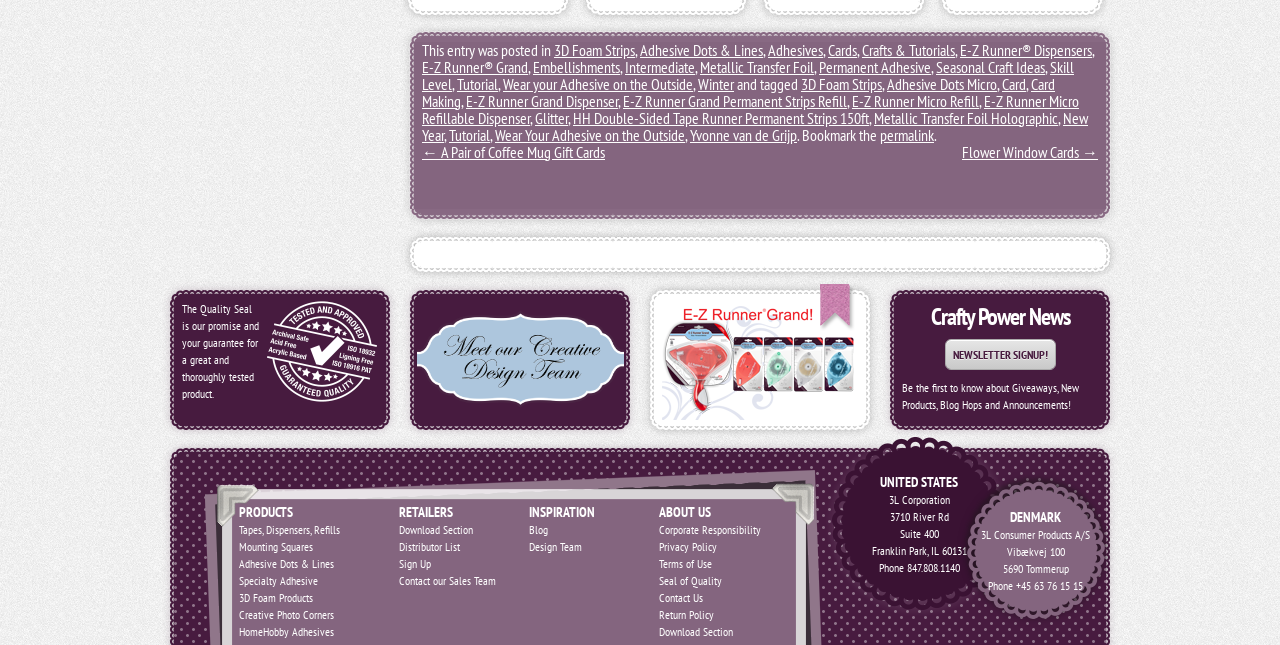What is the purpose of the 'NEWSLETTER SIGNUP!' link?
Respond to the question with a well-detailed and thorough answer.

The 'NEWSLETTER SIGNUP!' link is accompanied by a static text element that says 'Be the first to know about Giveaways, New Products, Blog Hops and Announcements!'. This implies that the purpose of the link is to sign up for newsletters to receive updates on these topics.